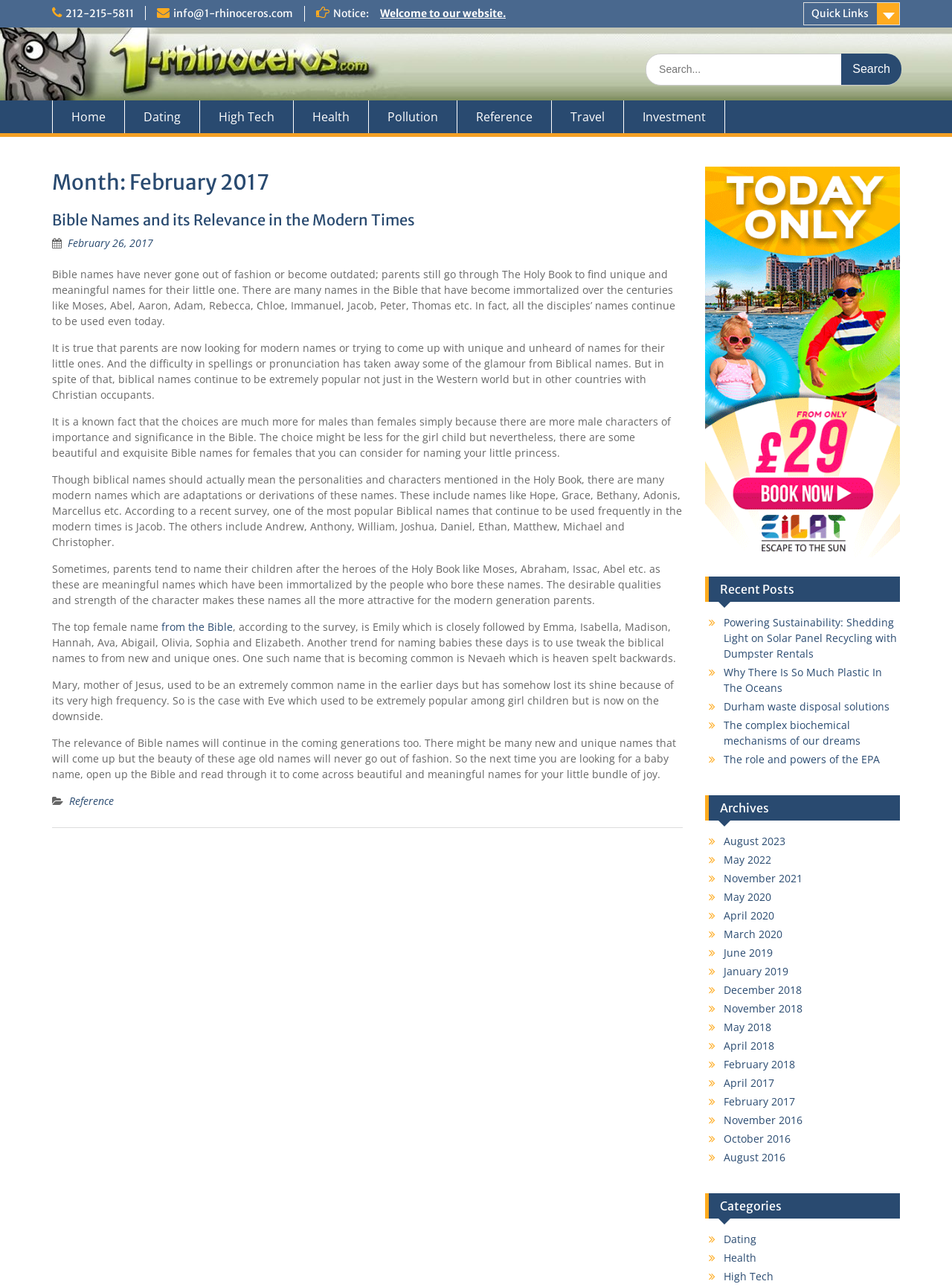Please find the bounding box coordinates of the element that you should click to achieve the following instruction: "View Recent Posts". The coordinates should be presented as four float numbers between 0 and 1: [left, top, right, bottom].

[0.74, 0.448, 0.945, 0.468]